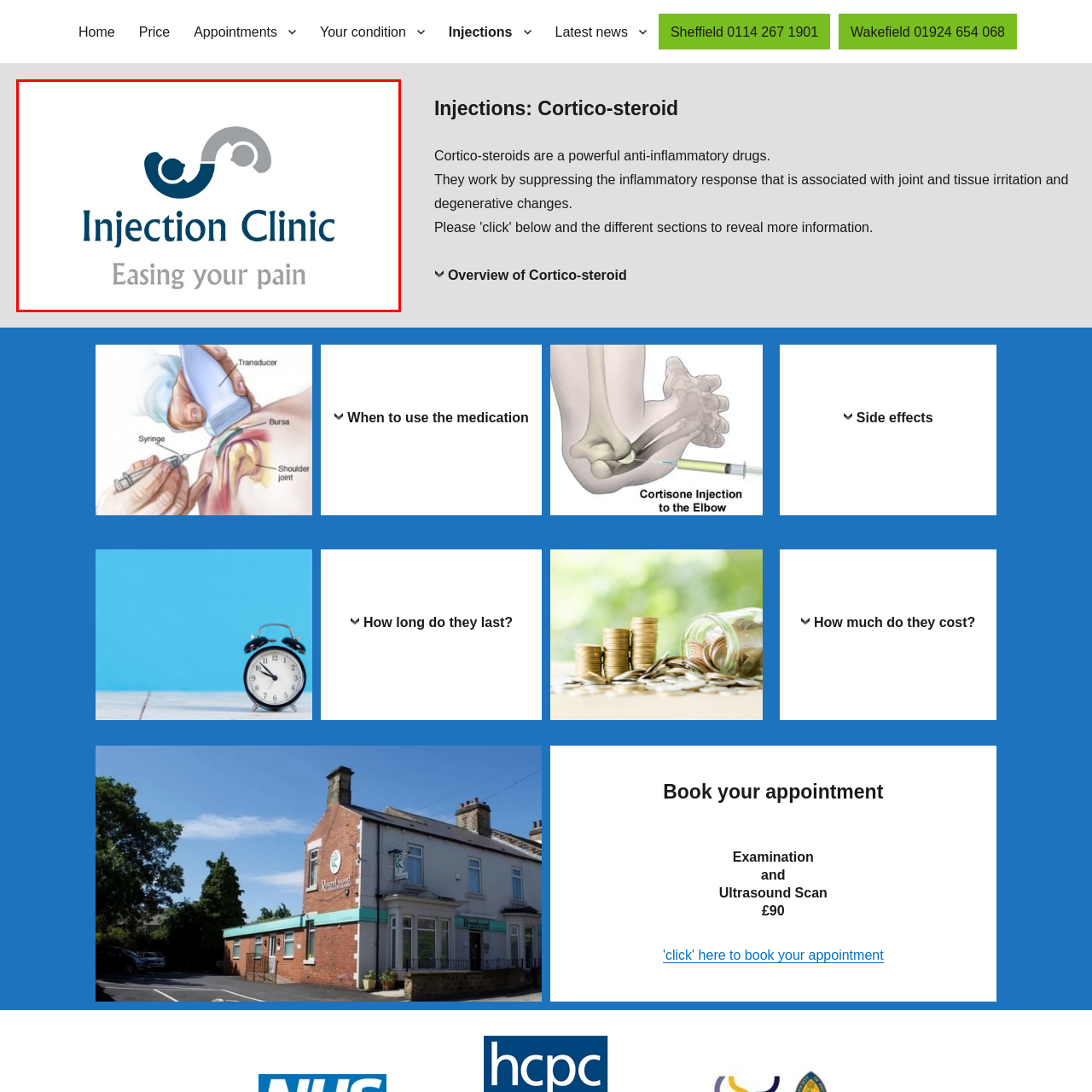What is the color scheme of the design? Please look at the image within the red bounding box and provide a one-word or short-phrase answer based on what you see.

Dark blue and gray tones